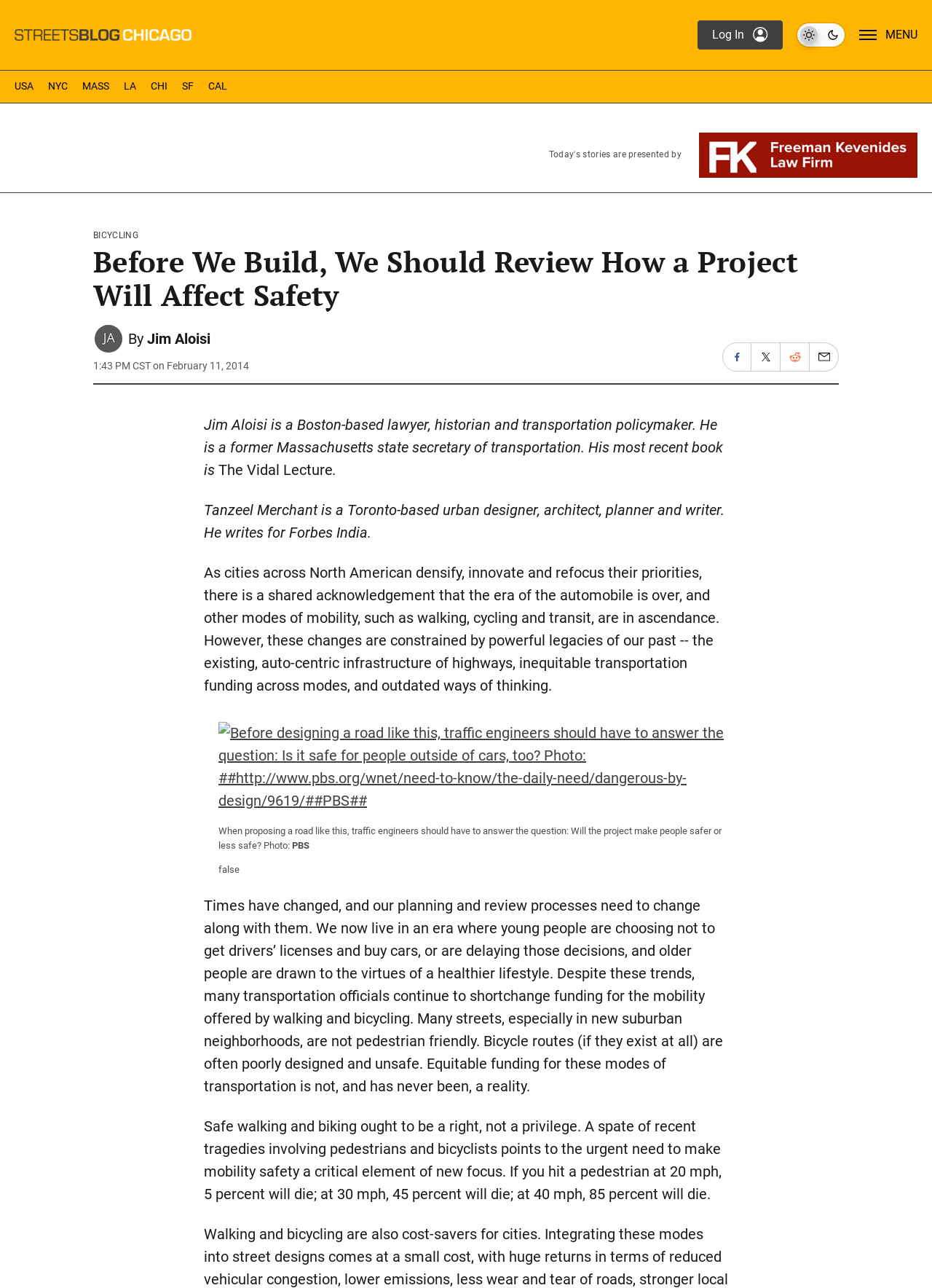Generate a detailed explanation of the webpage's features and information.

This webpage is an article from Streetsblog Chicago, a website focused on transportation and urban planning. At the top left corner, there is a link to the Streetsblog Chicago home page, accompanied by a small image. On the top right corner, there are several links, including "Log In", a checkbox to toggle dark theme, and a button to open a menu. The menu button is accompanied by an image and the text "MENU".

Below the top section, there is a navigation bar with links to different regions, including USA, NYC, MASS, LA, CHI, SF, and CAL. 

The main content of the article starts with a heading "Before We Build, We Should Review How a Project Will Affect Safety" and is written by Jim Aloisi. The article discusses the importance of prioritizing safety in transportation planning, particularly for pedestrians and bicyclists. There is a brief introduction to the author, Jim Aloisi, who is a Boston-based lawyer, historian, and transportation policymaker.

The article is divided into several paragraphs, with a few links to share the article on social media platforms, including Facebook, X (formerly Twitter), Reddit, and Email. There is also an image related to the article, with a caption that discusses the importance of designing roads that are safe for people outside of cars.

The article continues to discuss the need for a shift in transportation planning, away from prioritizing cars and towards more equitable funding for walking and bicycling. It highlights the importance of making mobility safety a critical element of new focus, citing the urgent need to prevent tragedies involving pedestrians and bicyclists.